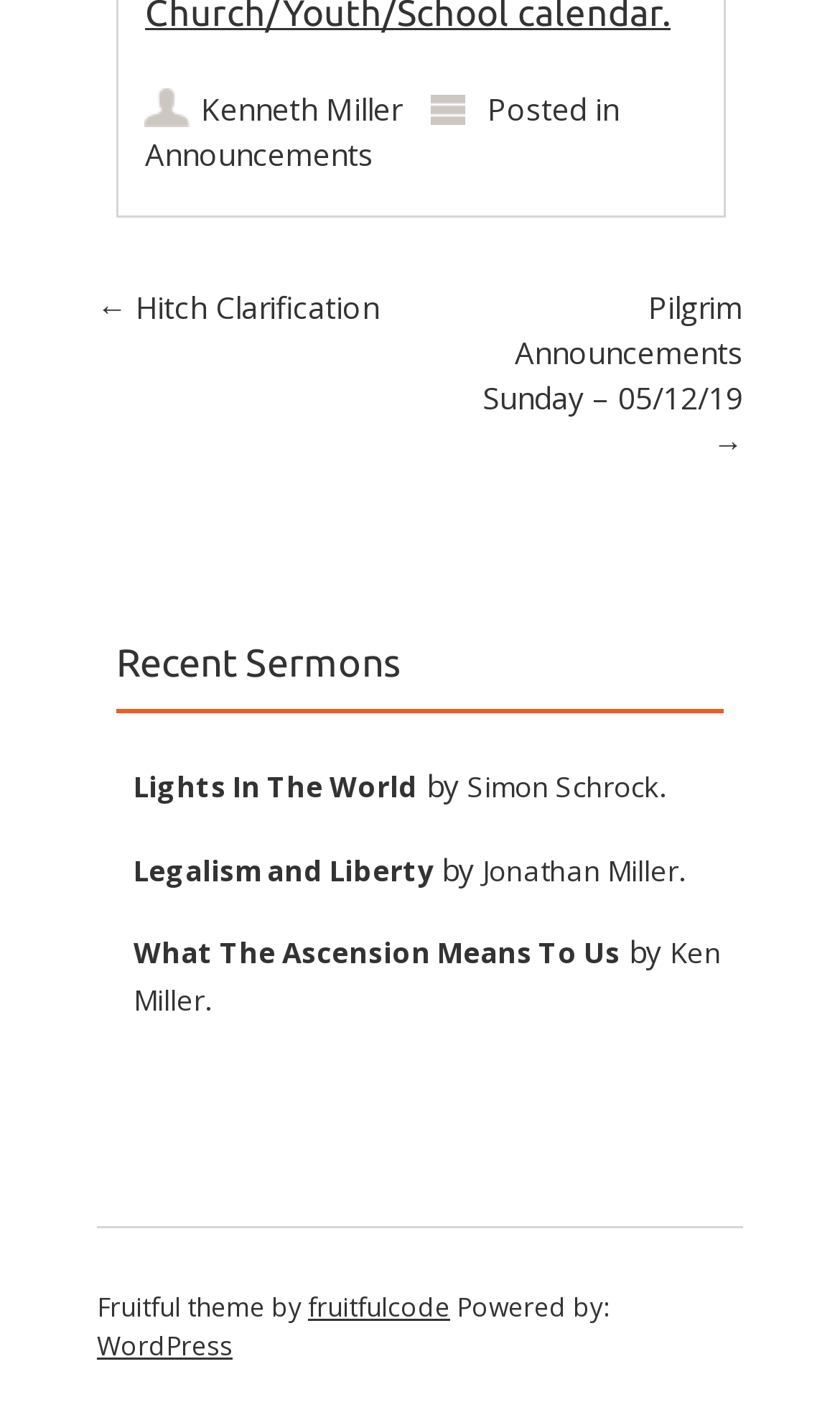Answer the question using only one word or a concise phrase: How many links are in the footer?

4